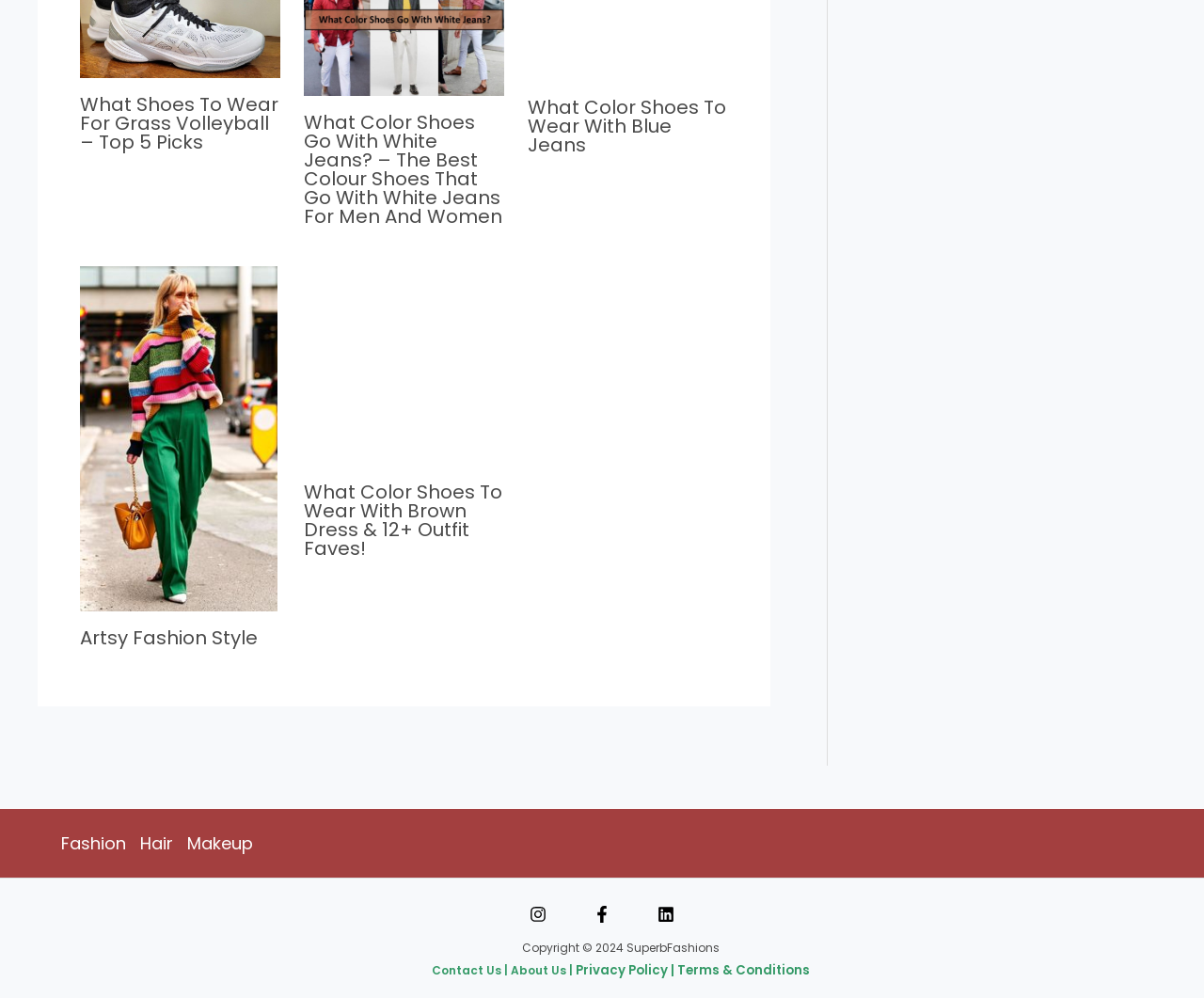Identify the bounding box coordinates of the area that should be clicked in order to complete the given instruction: "Contact Us". The bounding box coordinates should be four float numbers between 0 and 1, i.e., [left, top, right, bottom].

[0.358, 0.964, 0.416, 0.98]